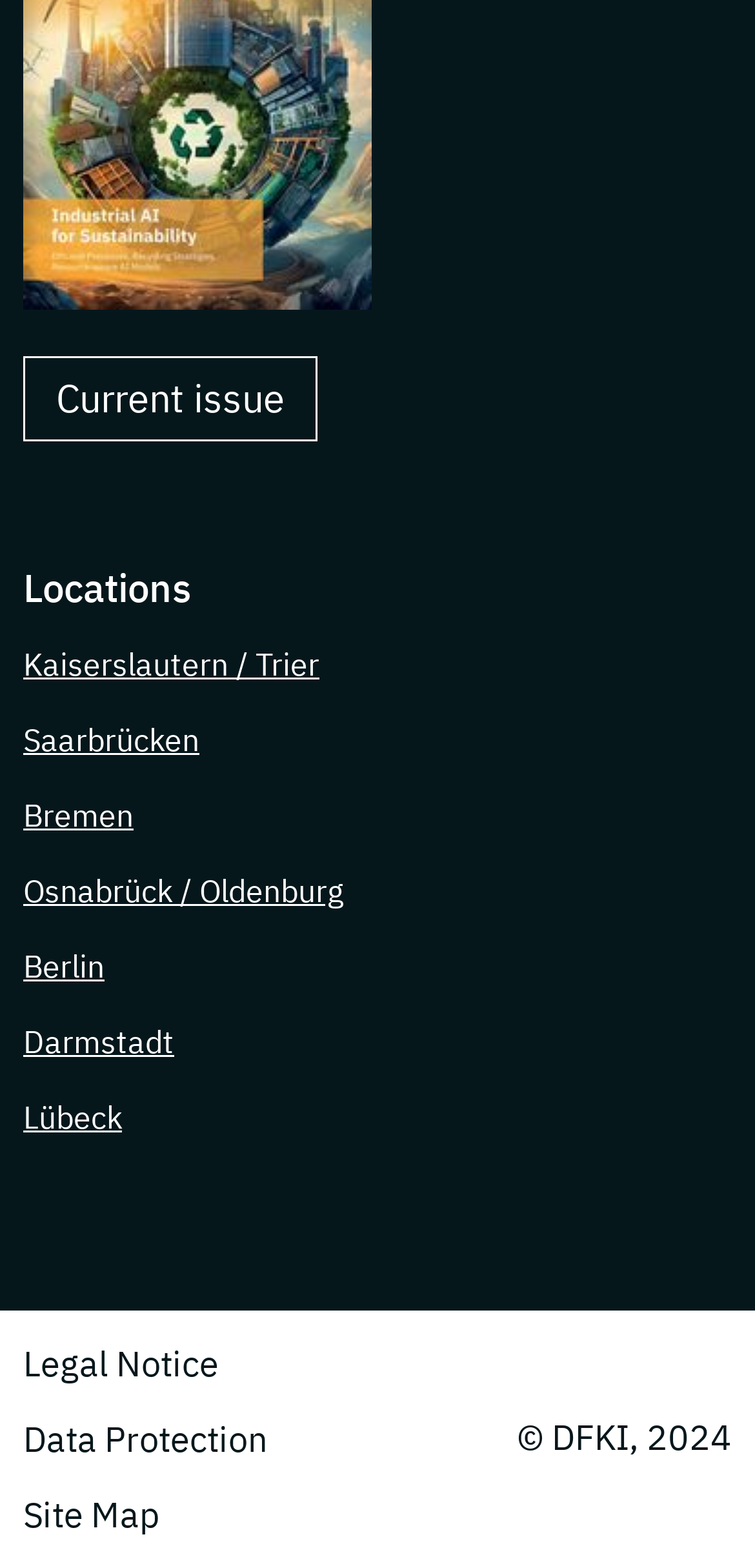How many links are listed under the 'Locations' heading?
Refer to the image and give a detailed answer to the question.

There are 9 links listed under the 'Locations' heading, including Kaiserslautern / Trier, Saarbrücken, Bremen, Osnabrück / Oldenburg, Berlin, Darmstadt, and Lübeck, which suggests that the webpage might be providing information or services related to these locations.